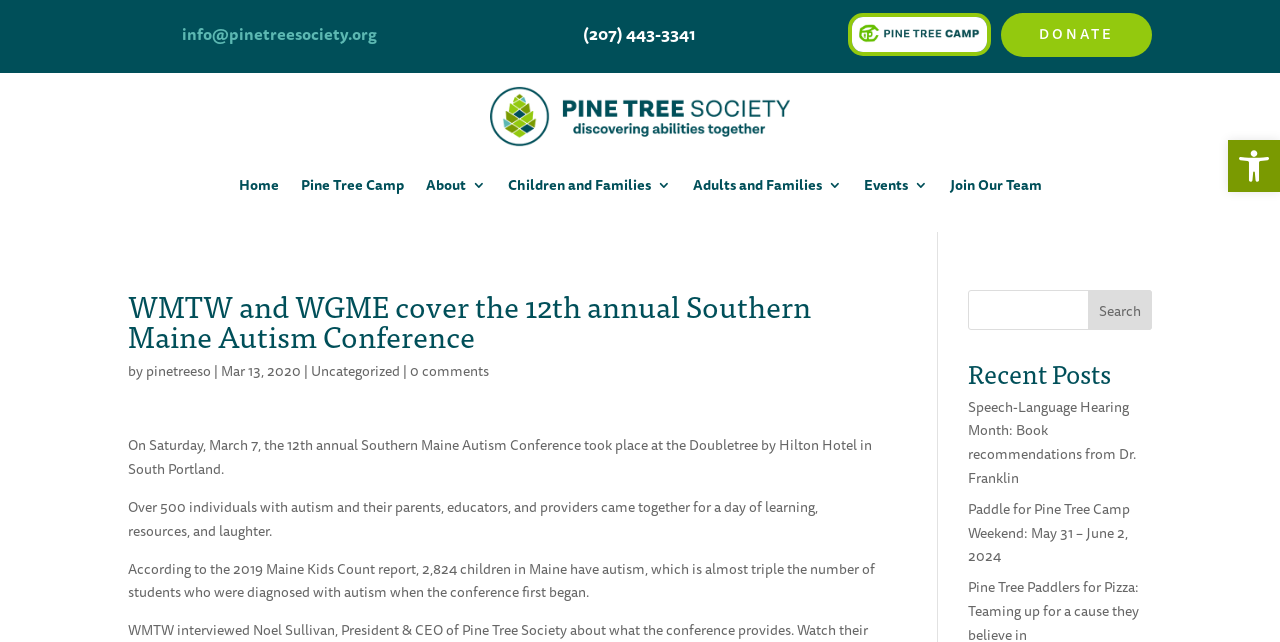Find the bounding box coordinates for the area you need to click to carry out the instruction: "Click on 'Do You Need Support With Attending a Course?'". The coordinates should be four float numbers between 0 and 1, indicated as [left, top, right, bottom].

None